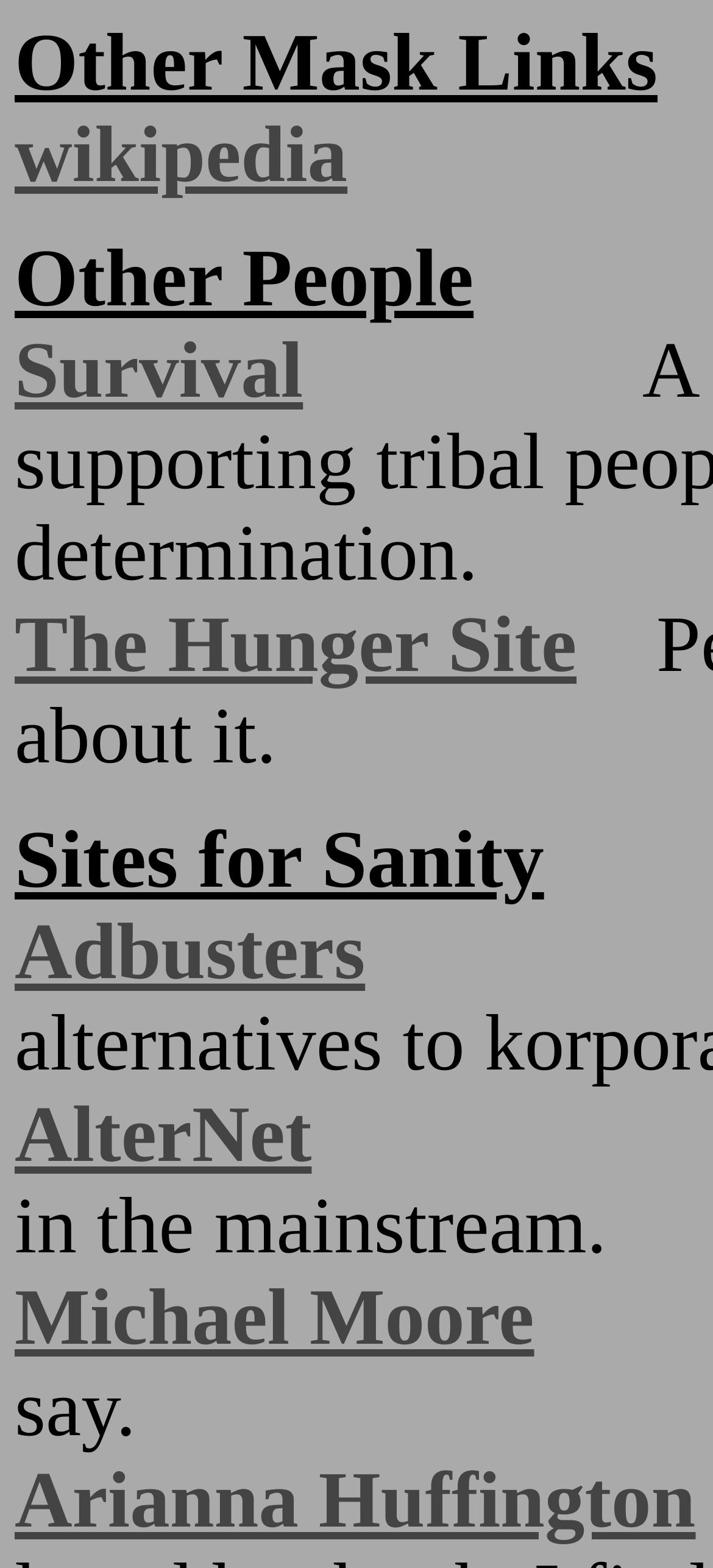Elaborate on the webpage's design and content in a detailed caption.

The webpage is titled "Links" and appears to be a collection of categorized links to various websites and resources. At the top, there is a heading "Other Mask Links" followed by a link to Wikipedia. To the right of the Wikipedia link, there is a series of blank spaces, likely used for formatting purposes.

Below the Wikipedia link, there is a heading "Other People" followed by a link to "Survival". Again, to the right of the "Survival" link, there is a series of blank spaces. This pattern of headings and links with blank spaces in between continues throughout the page.

The next section features a link to "The Hunger Site", followed by another series of blank spaces. Further down, there is a heading "Sites for Sanity" with links to "Adbusters", "AlterNet", "Michael Moore", and "Arianna Huffington" listed below it. These links are arranged in a vertical column, with each link positioned below the previous one.

Overall, the webpage appears to be a simple list of categorized links, with headings and blank spaces used to organize and separate the different sections.